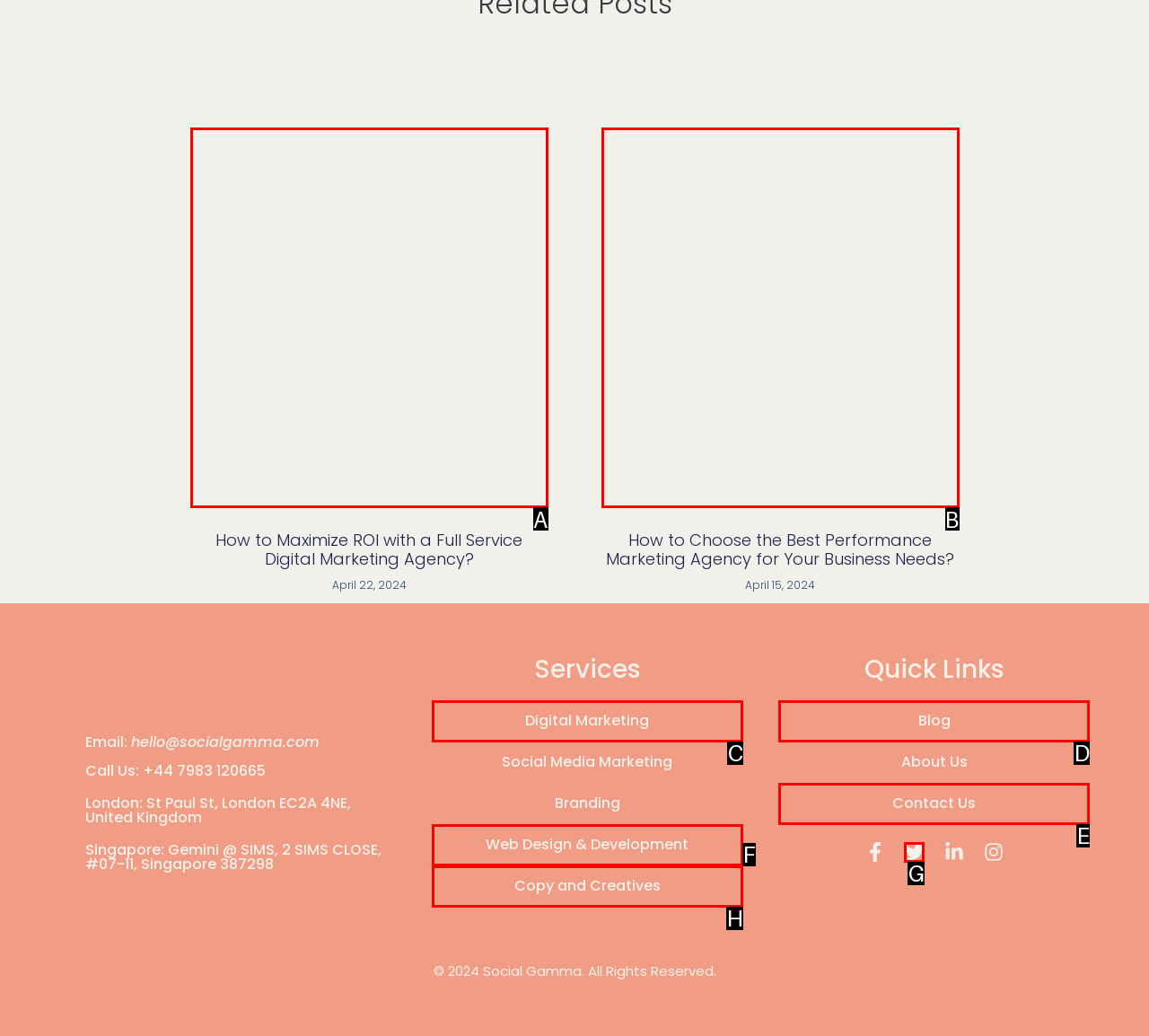Select the option that corresponds to the description: Web Design & Development
Respond with the letter of the matching choice from the options provided.

F